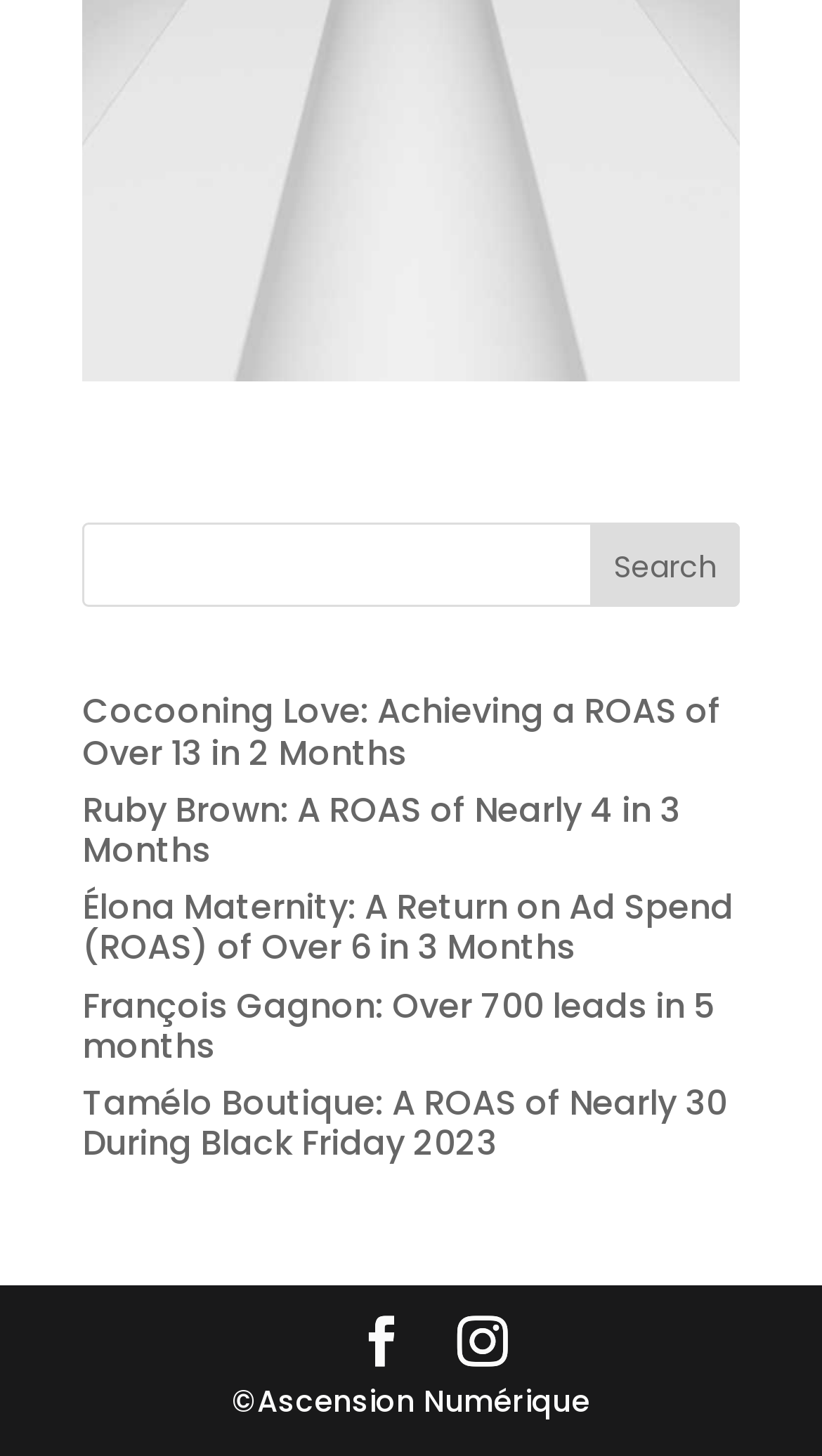Locate the bounding box coordinates of the clickable element to fulfill the following instruction: "go to Tamélo Boutique's ROAS page". Provide the coordinates as four float numbers between 0 and 1 in the format [left, top, right, bottom].

[0.1, 0.741, 0.885, 0.802]